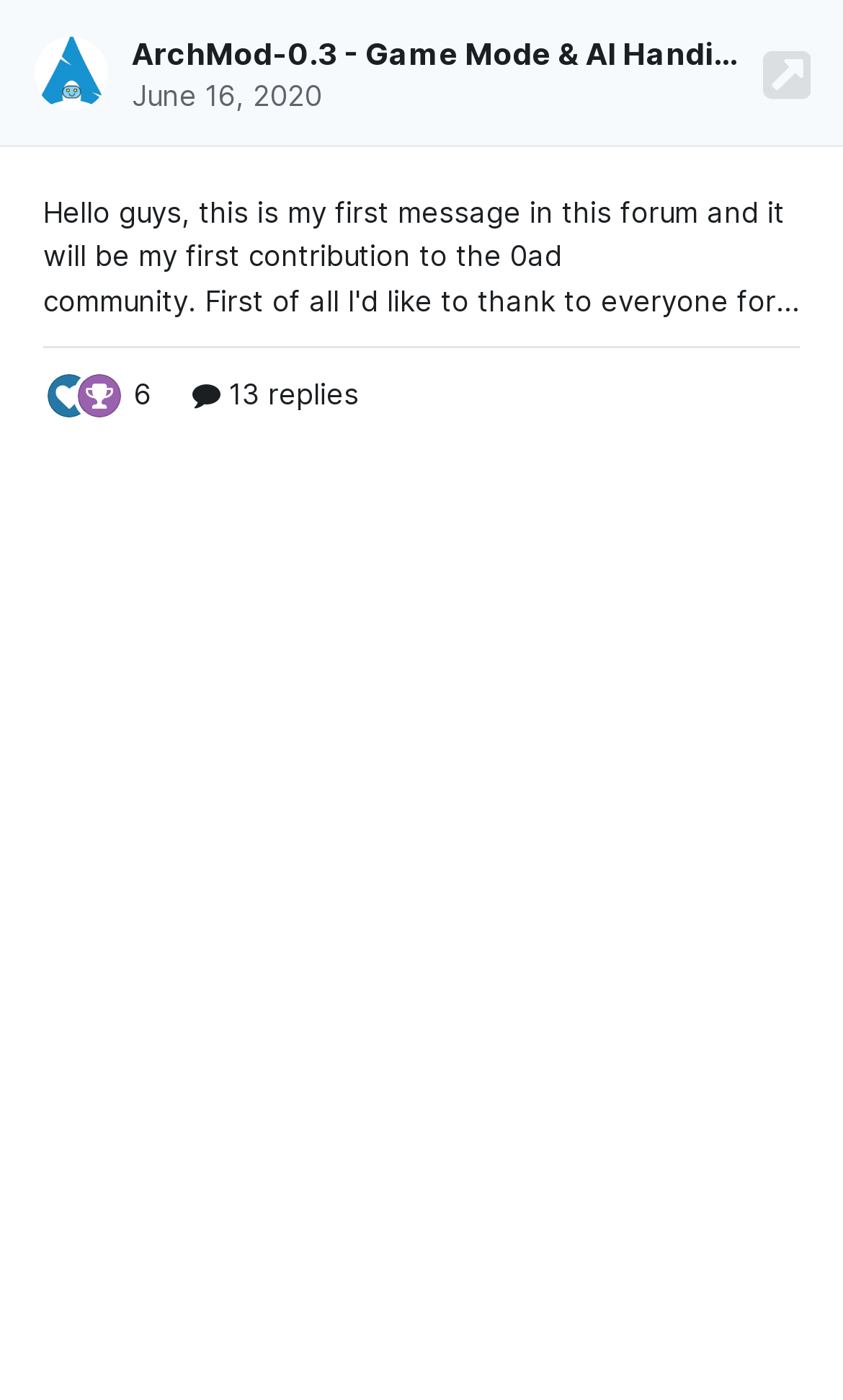What are the available reactions to the message?
Based on the image, answer the question with as much detail as possible.

I found the answer by looking at the generic elements with the text 'Thanks' and 'Like', which are accompanied by image elements, suggesting that they are clickable reactions to the message.